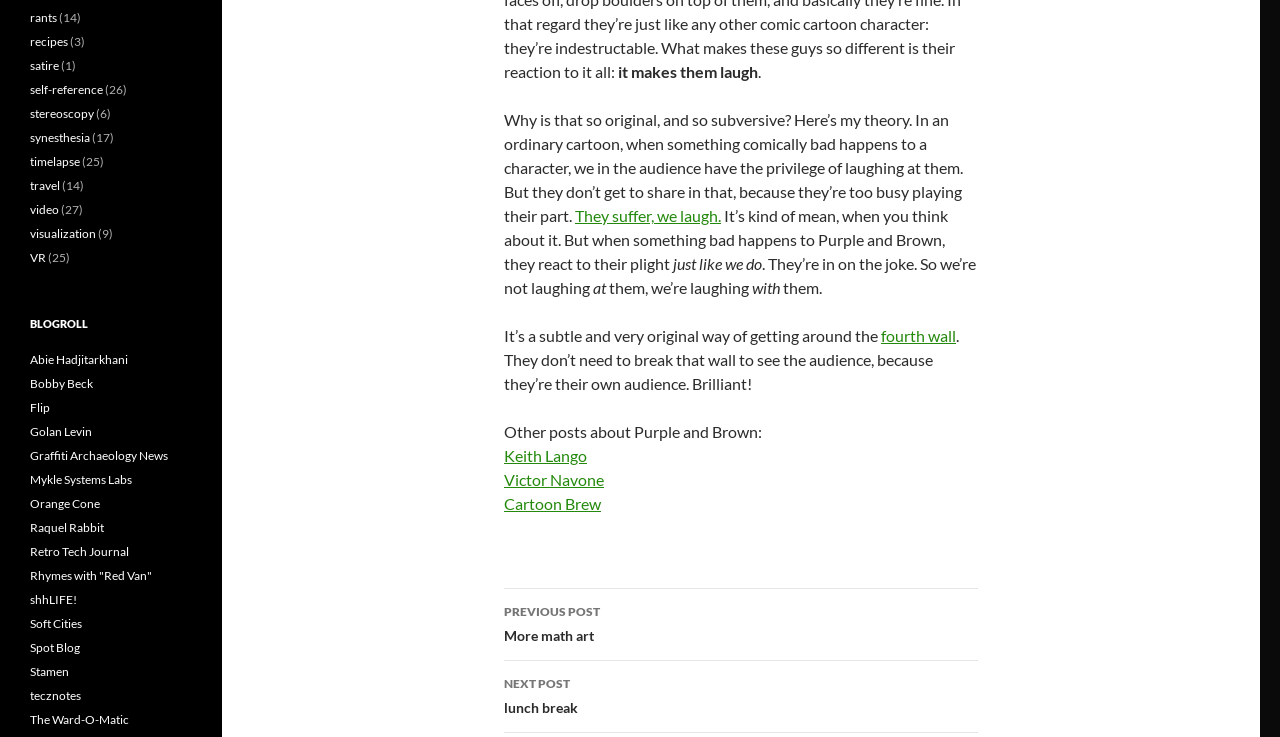How many links are there in the 'BLOGROLL' section? Please answer the question using a single word or phrase based on the image.

15